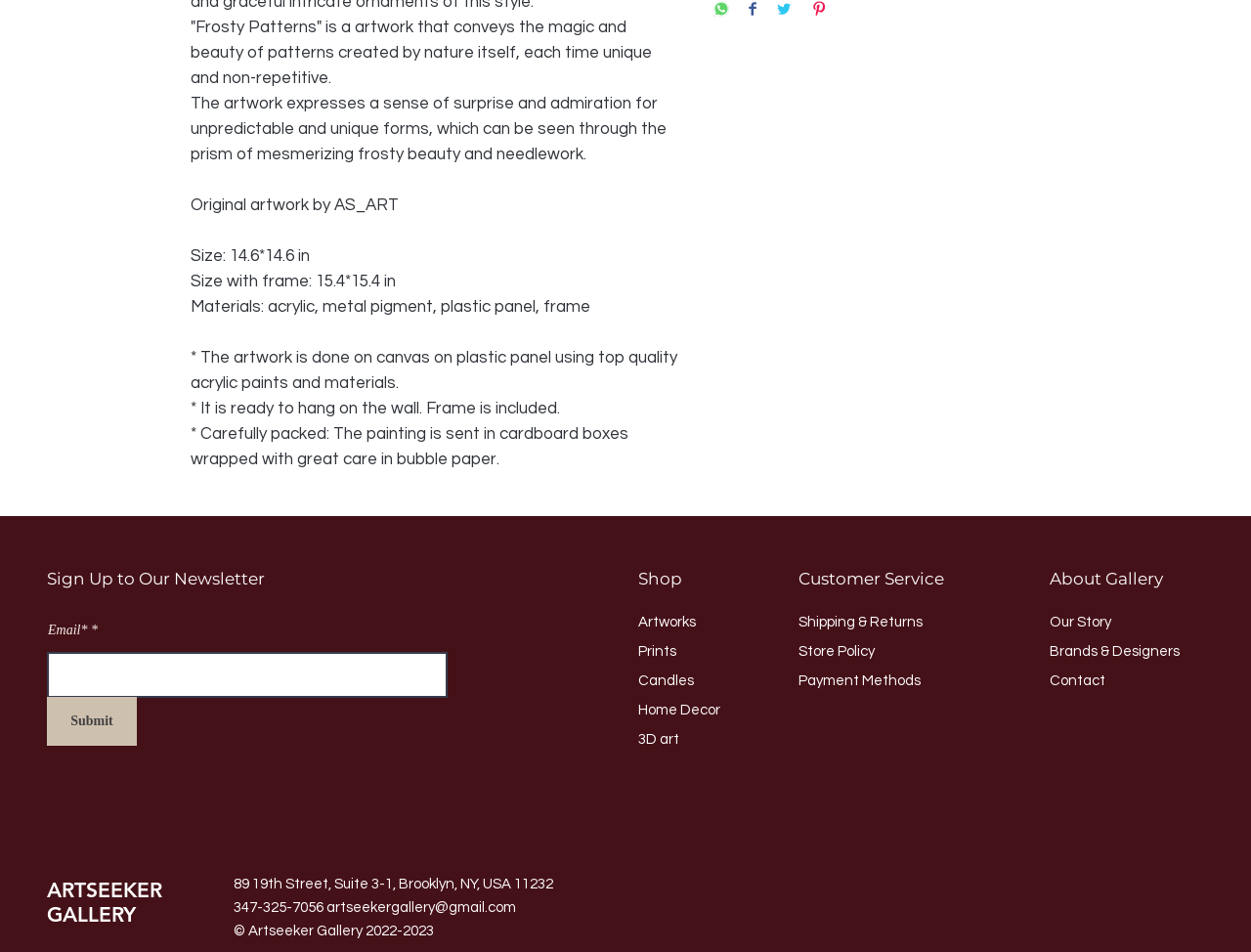Answer the question below in one word or phrase:
What is the size of the artwork with frame?

15.4*15.4 in